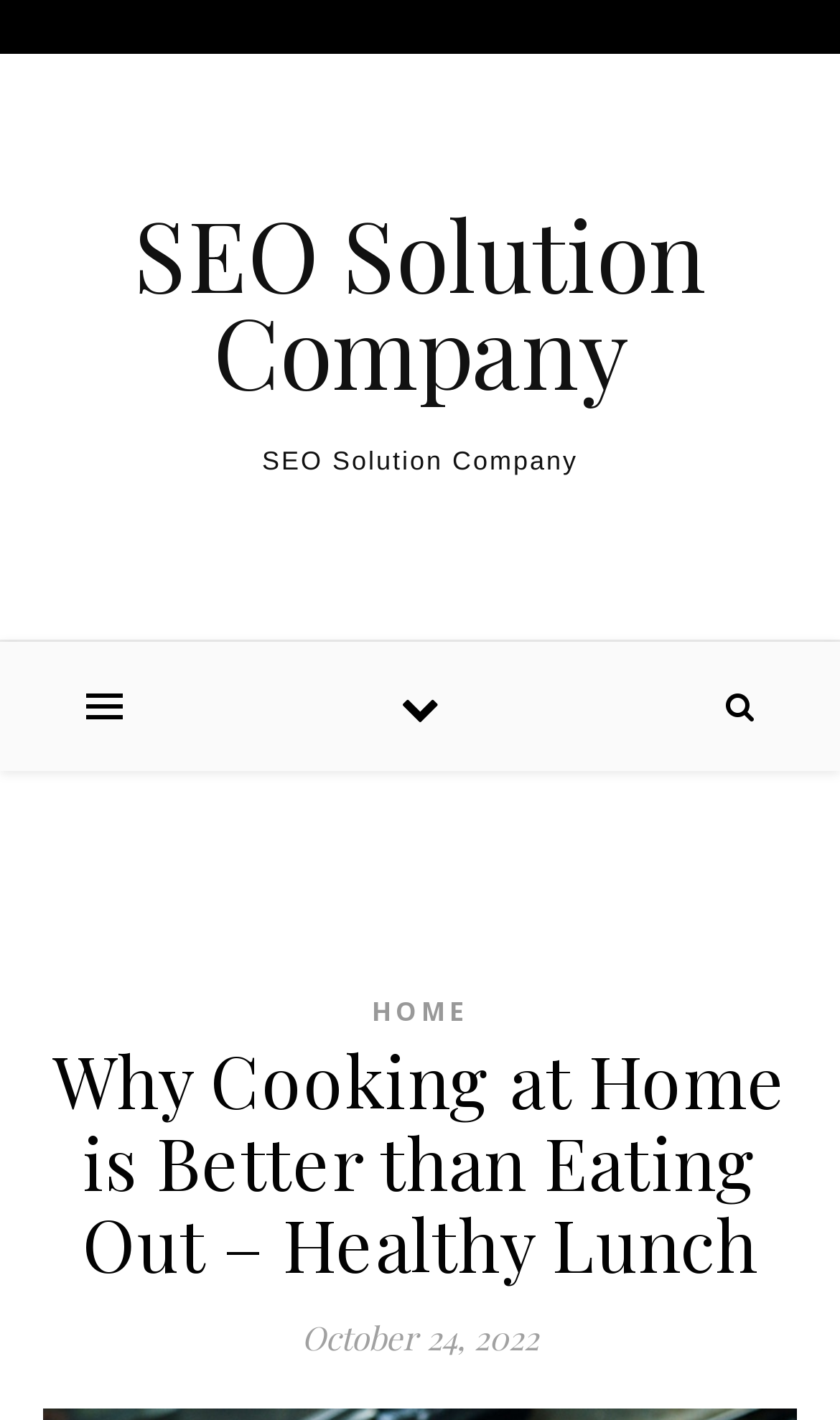What is the company name in the top-left corner?
Answer briefly with a single word or phrase based on the image.

SEO Solution Company